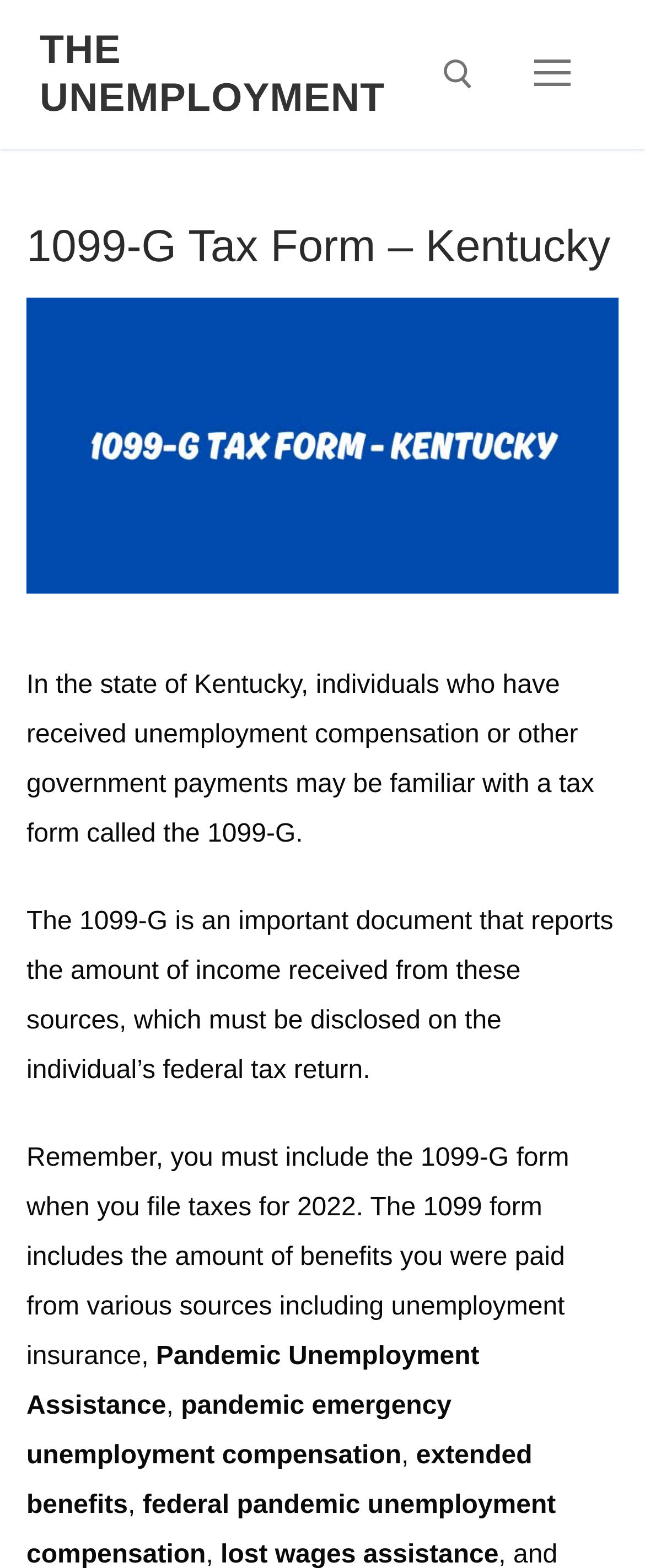Identify and provide the bounding box for the element described by: "The Unemployment".

[0.062, 0.017, 0.647, 0.078]